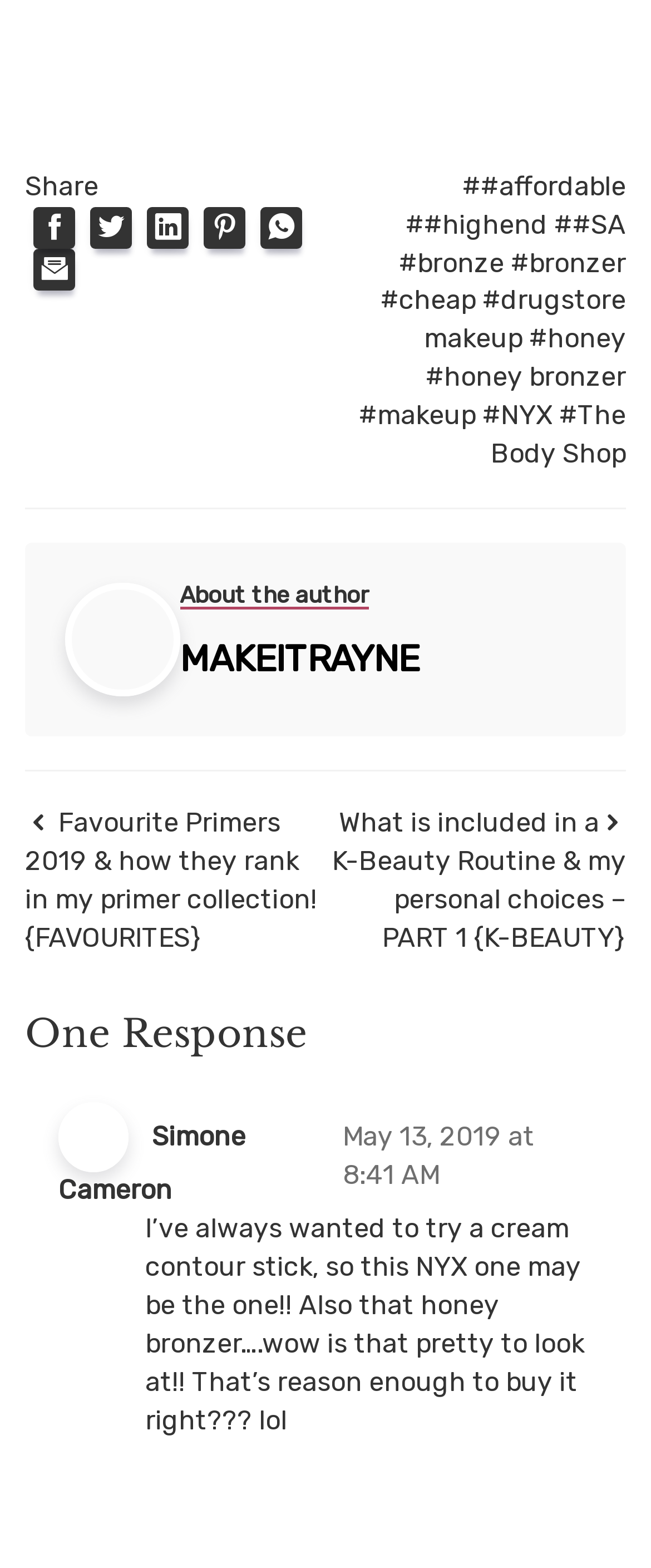Find the bounding box coordinates for the area that must be clicked to perform this action: "Click on the 'MAKEITRAYNE' link".

[0.276, 0.413, 0.643, 0.433]